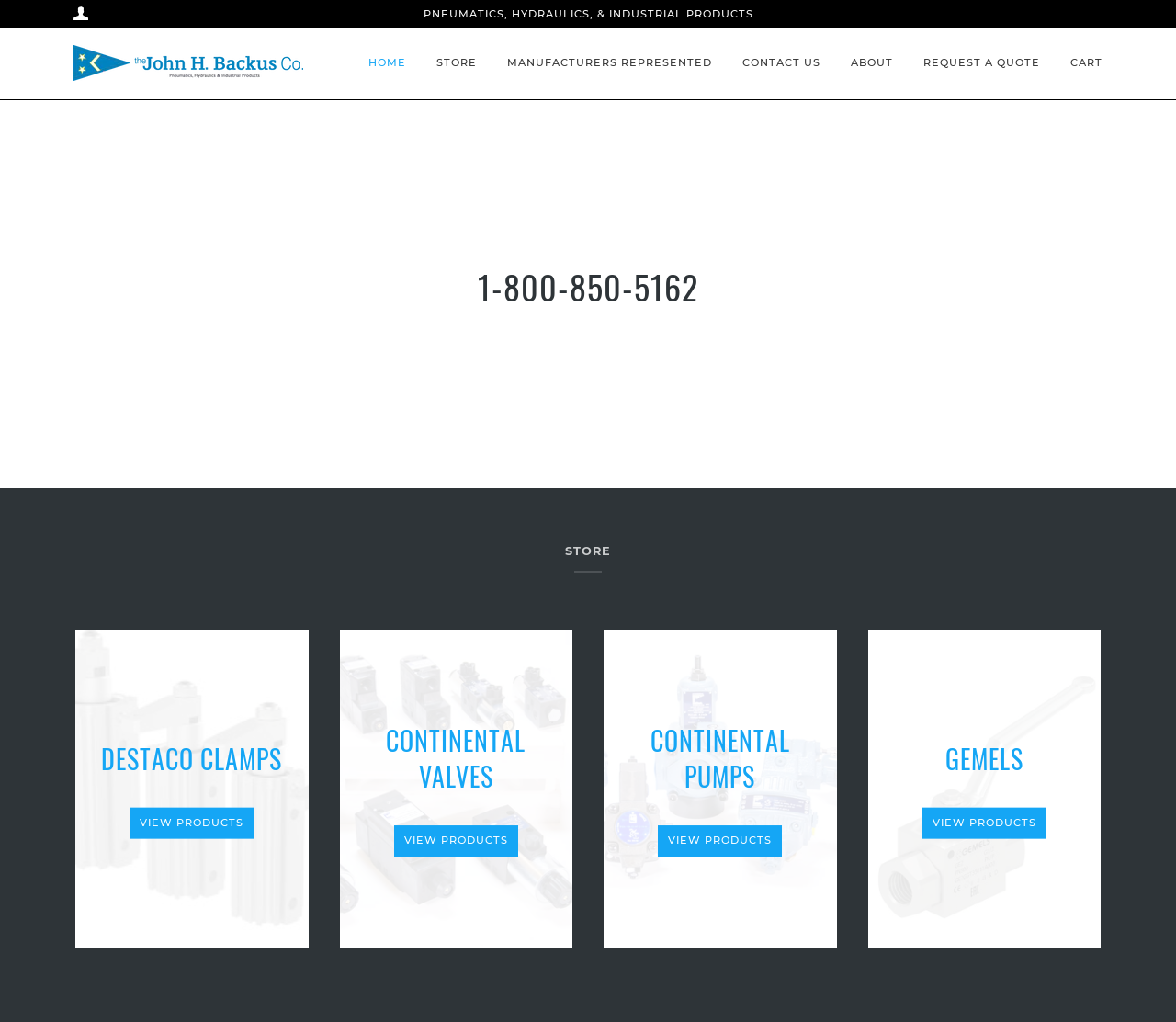Analyze the image and provide a detailed answer to the question: What is the purpose of the 'REQUEST A QUOTE' link?

The 'REQUEST A QUOTE' link is likely intended for customers to request a quote for a product or service offered by the company, allowing them to inquire about pricing and other details.